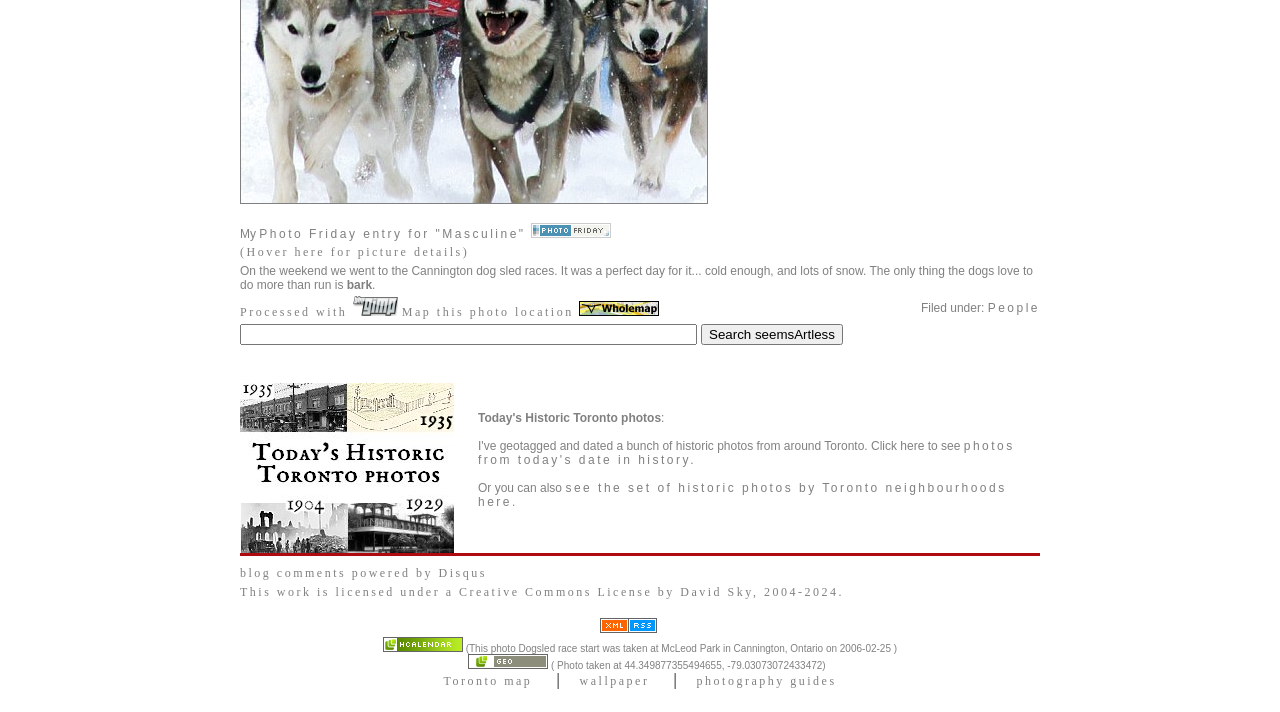Based on the element description: "People", identify the UI element and provide its bounding box coordinates. Use four float numbers between 0 and 1, [left, top, right, bottom].

[0.772, 0.423, 0.812, 0.442]